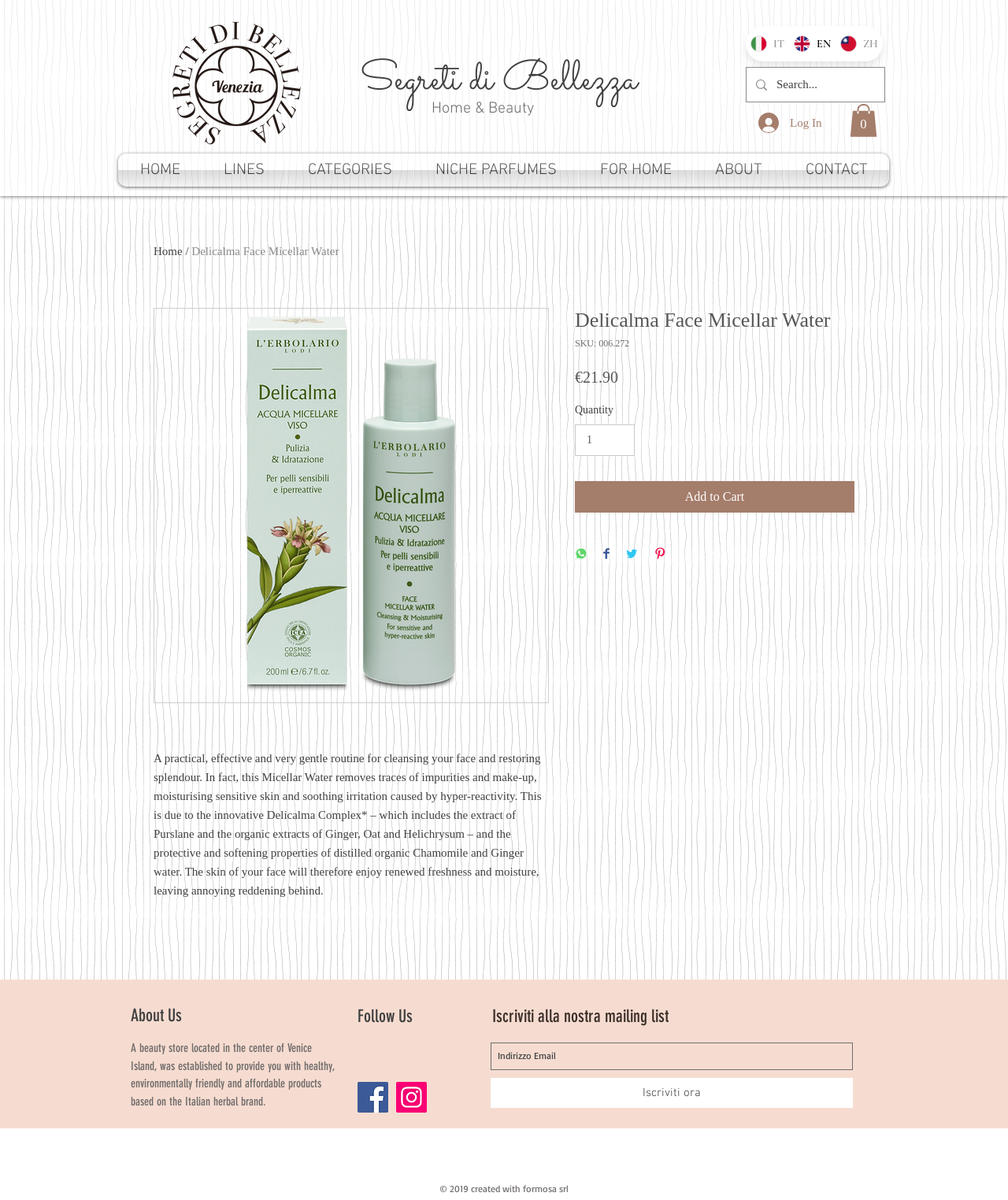Using details from the image, please answer the following question comprehensively:
What is the language currently selected?

I found the answer by looking at the language selector section of the webpage, where 'English' is currently selected.